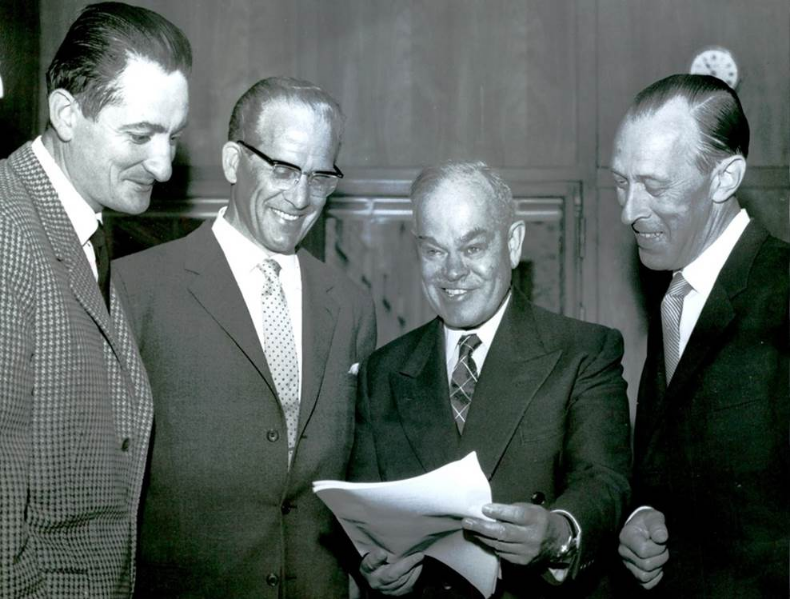Give an elaborate caption for the image.

The image features four distinguished individuals engaged in a lighthearted discussion, likely relating to aviation or a corporate matter, given their attire and the context. They appear to be reviewing documents together, with one man holding papers and smiling, suggesting a positive or significant moment. The setting has a formal feel, indicated by the gentlemen's suits and the wooden interior backdrop, alongside a wall clock visible in the scene.

This photograph captures a pivotal moment in aviation history, as indicated by its connection to the ICAO Monthly Bulletin from January 1951 and mentions of the Saab 90A-2 aircraft, "Scandia." This particular aircraft, noted for being the first built in Sweden to receive a certificate of airworthiness in Category "A," symbolizes the advances in Swedish aviation during the mid-20th century. The camaraderie and excitement in the image reflect the collaborative spirit of the time, as the aviation industry was evolving rapidly.